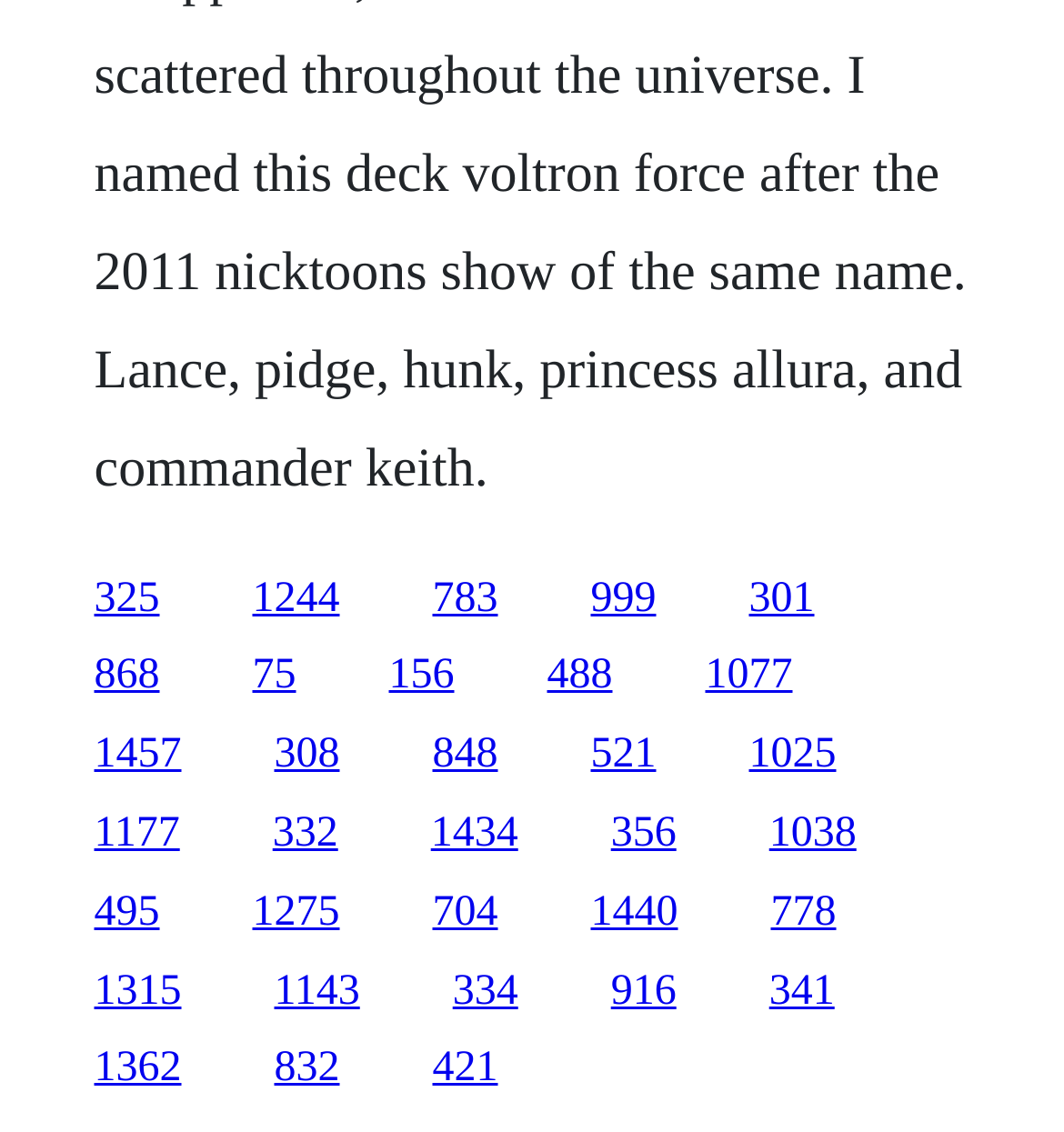Determine the coordinates of the bounding box that should be clicked to complete the instruction: "go to the tenth link". The coordinates should be represented by four float numbers between 0 and 1: [left, top, right, bottom].

[0.704, 0.646, 0.786, 0.687]